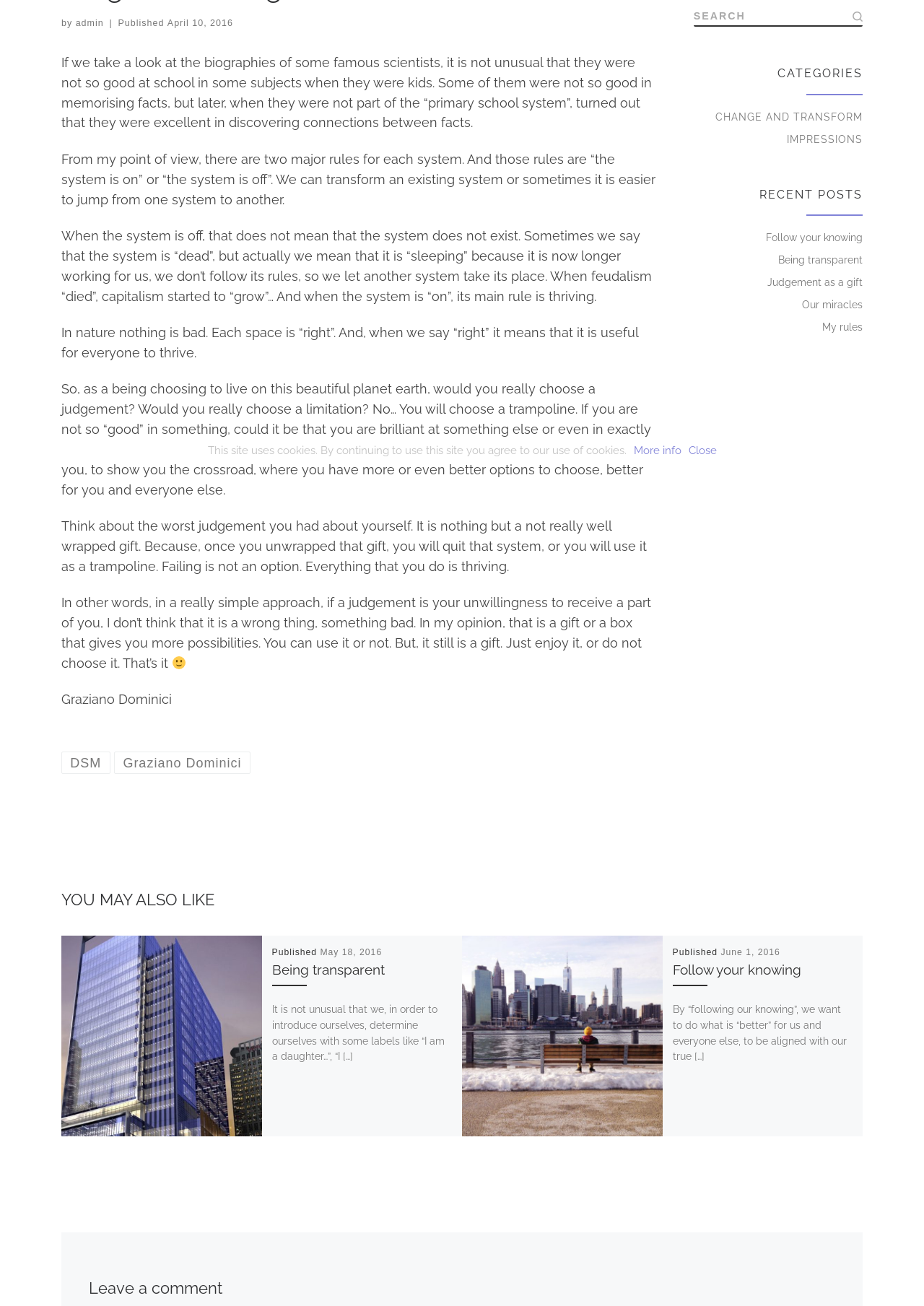Identify the bounding box coordinates for the UI element described as follows: "Judgement as a gift". Ensure the coordinates are four float numbers between 0 and 1, formatted as [left, top, right, bottom].

[0.83, 0.21, 0.934, 0.222]